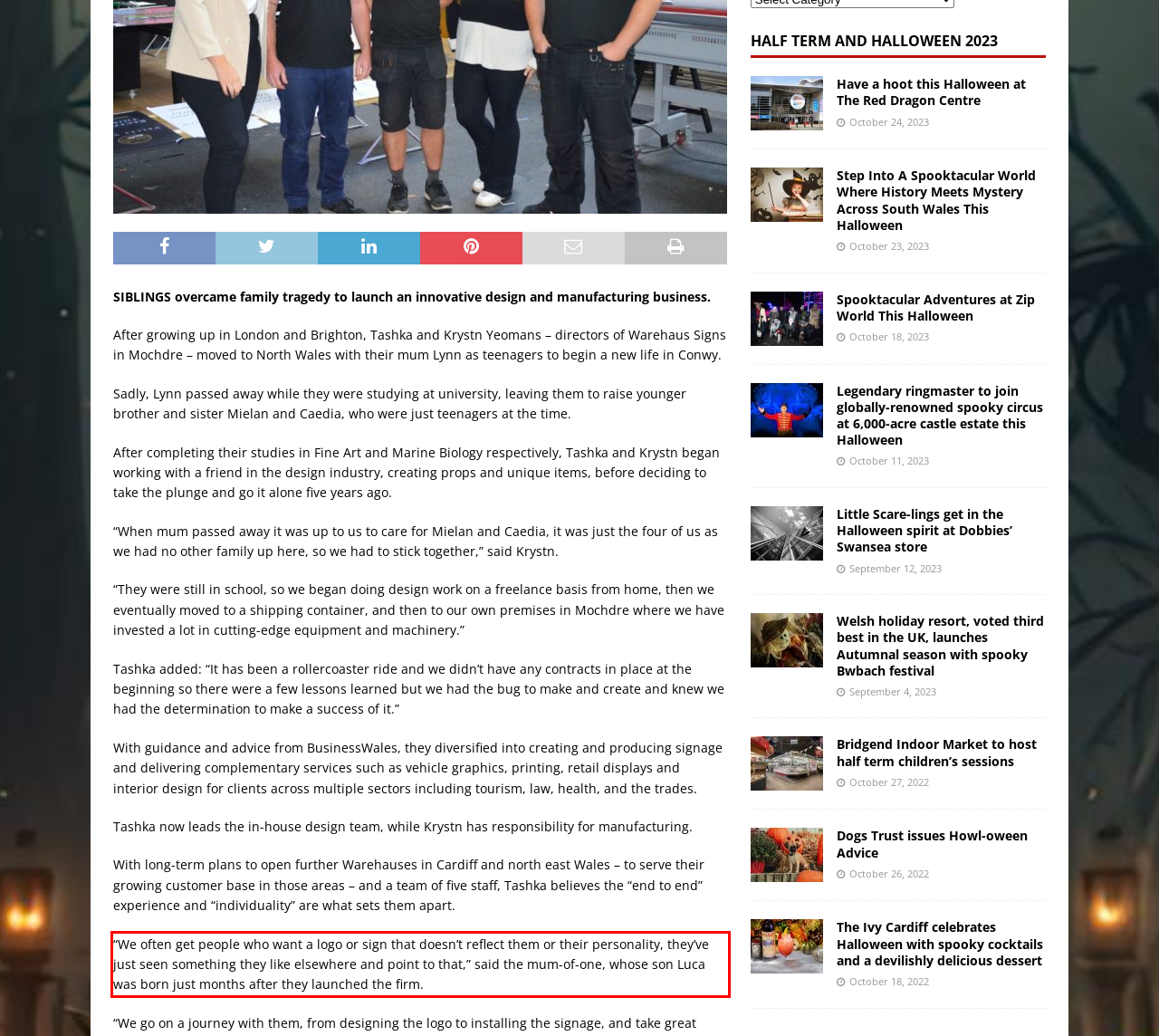You have a screenshot of a webpage with a red bounding box. Use OCR to generate the text contained within this red rectangle.

“We often get people who want a logo or sign that doesn’t reflect them or their personality, they’ve just seen something they like elsewhere and point to that,” said the mum-of-one, whose son Luca was born just months after they launched the firm.